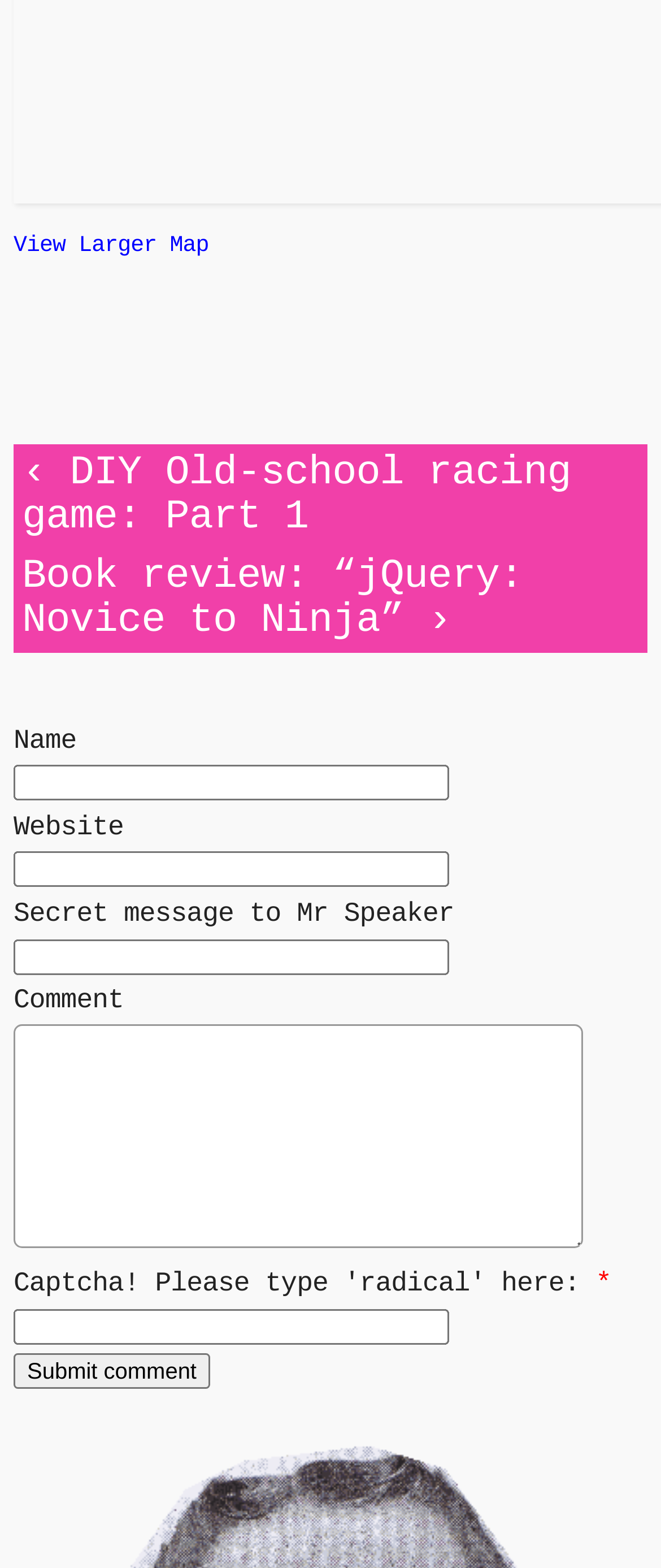Can you specify the bounding box coordinates of the area that needs to be clicked to fulfill the following instruction: "Submit a comment"?

[0.021, 0.863, 0.318, 0.885]